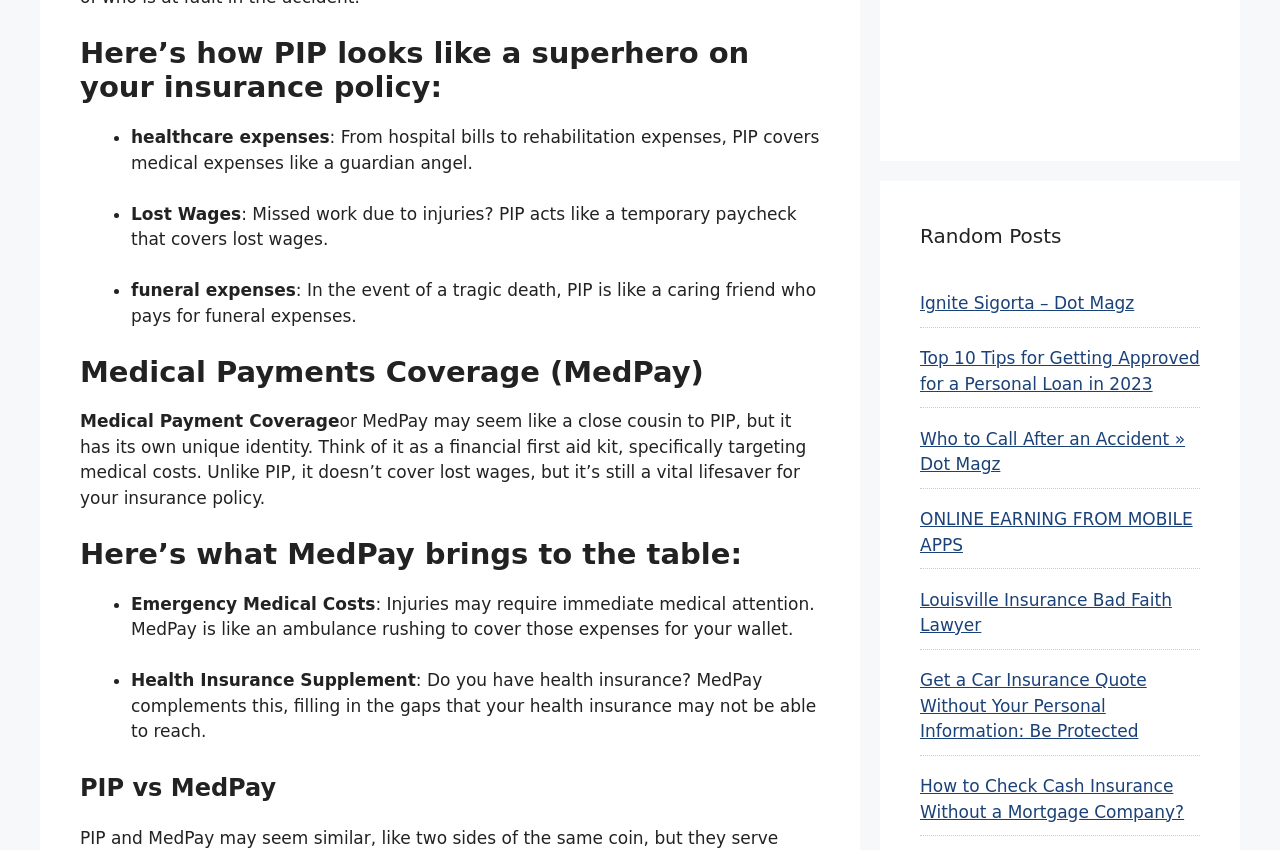How many random posts are listed?
Please respond to the question with as much detail as possible.

The webpage lists seven random posts, including 'Ignite Sigorta – Dot Magz', 'Top 10 Tips for Getting Approved for a Personal Loan in 2023', and others.